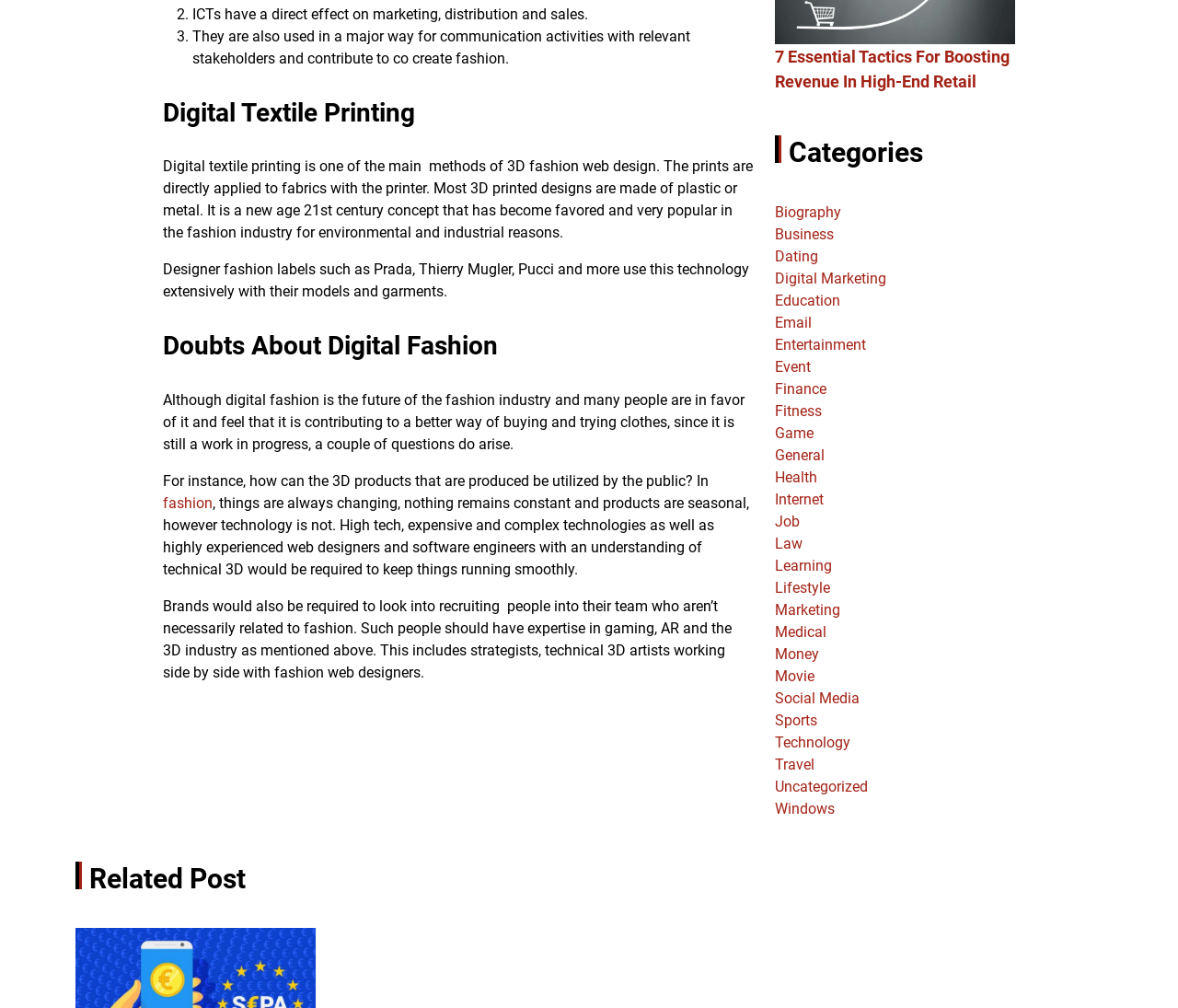Please identify the bounding box coordinates of the clickable area that will fulfill the following instruction: "Click on the link 'Technology'". The coordinates should be in the format of four float numbers between 0 and 1, i.e., [left, top, right, bottom].

[0.658, 0.728, 0.722, 0.746]